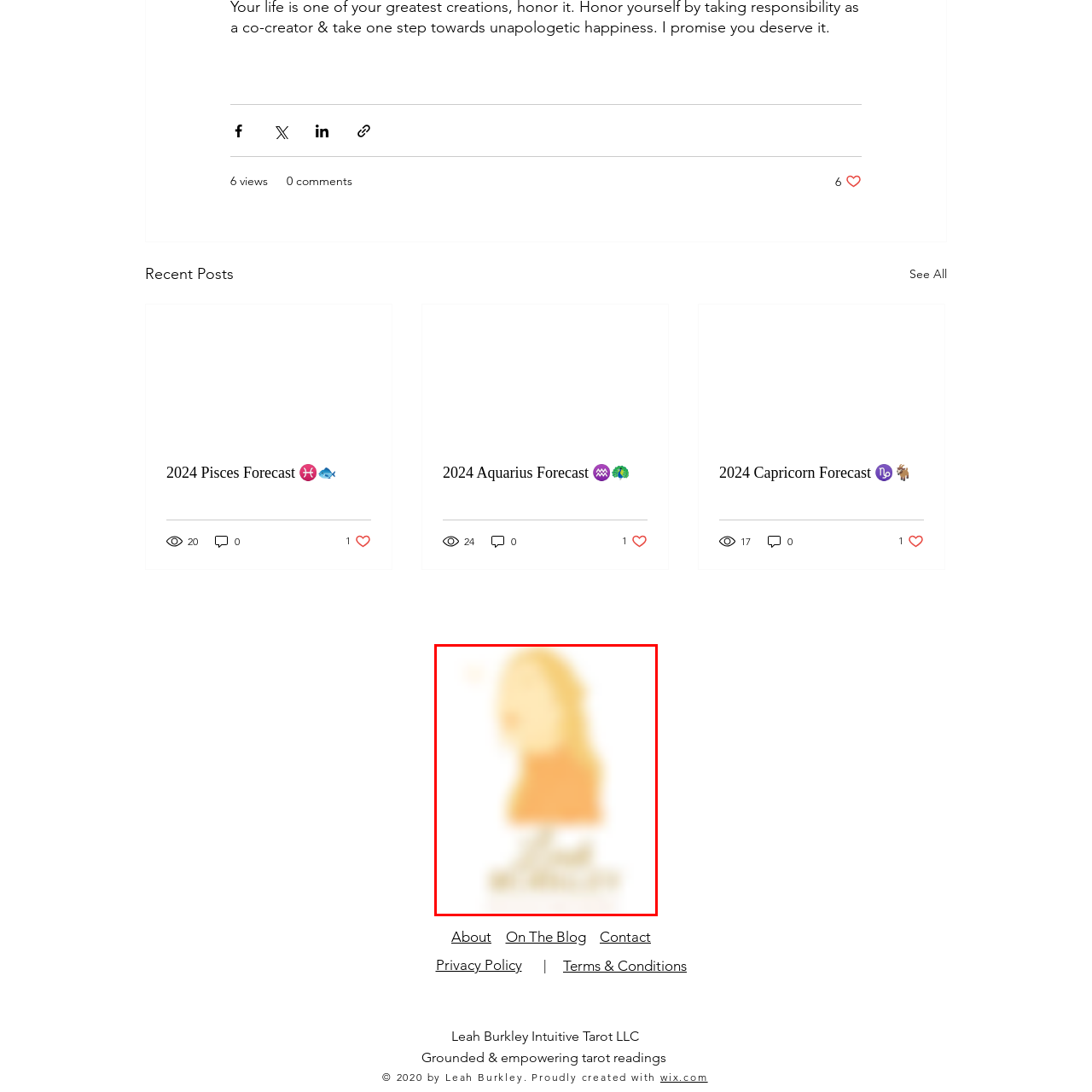Examine the image within the red boundary and respond with a single word or phrase to the question:
What is the focus of Leah Burkley Intuitive Tarot LLC?

providing insightful tarot services